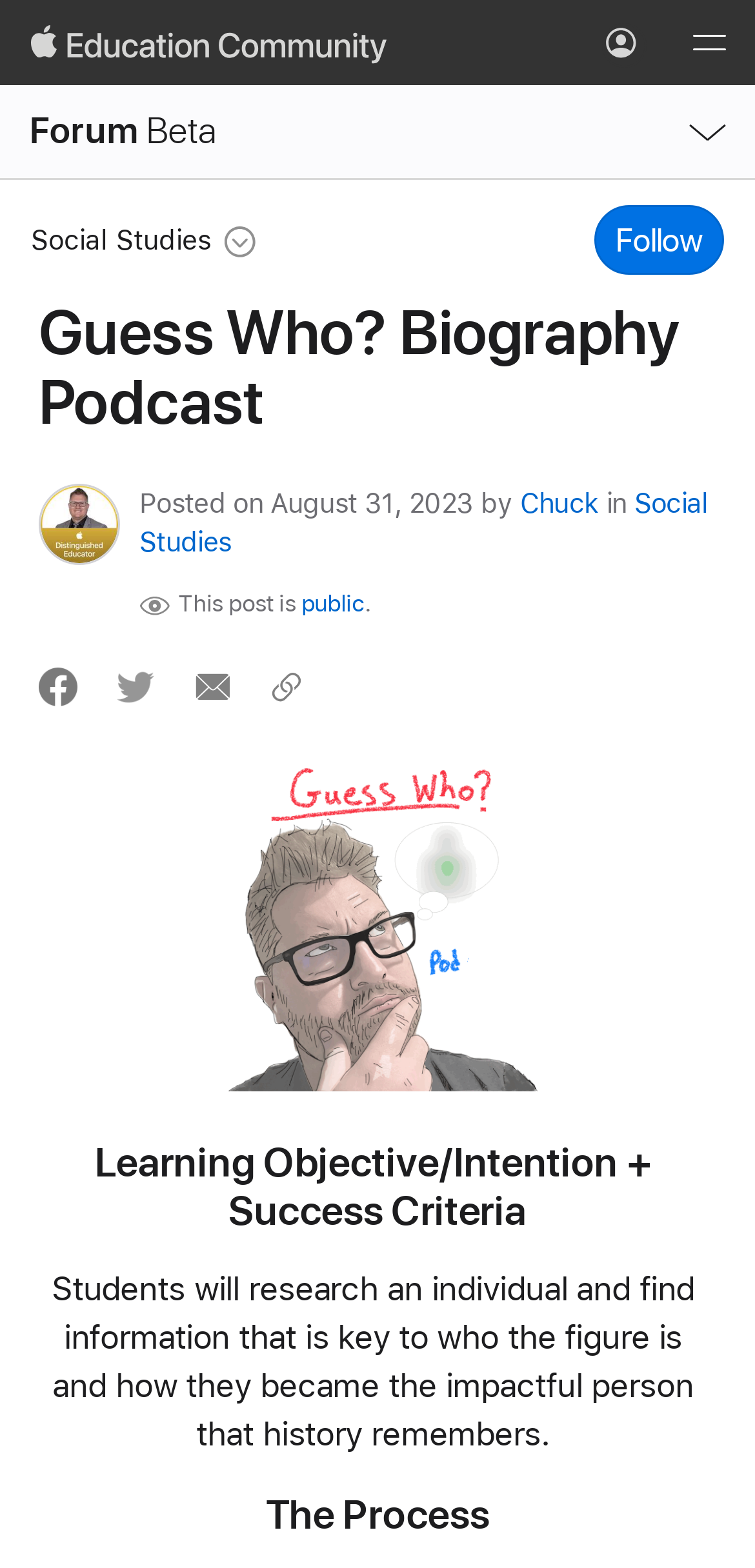Please give the bounding box coordinates of the area that should be clicked to fulfill the following instruction: "Open the local navigation menu". The coordinates should be in the format of four float numbers from 0 to 1, i.e., [left, top, right, bottom].

[0.872, 0.054, 0.985, 0.109]